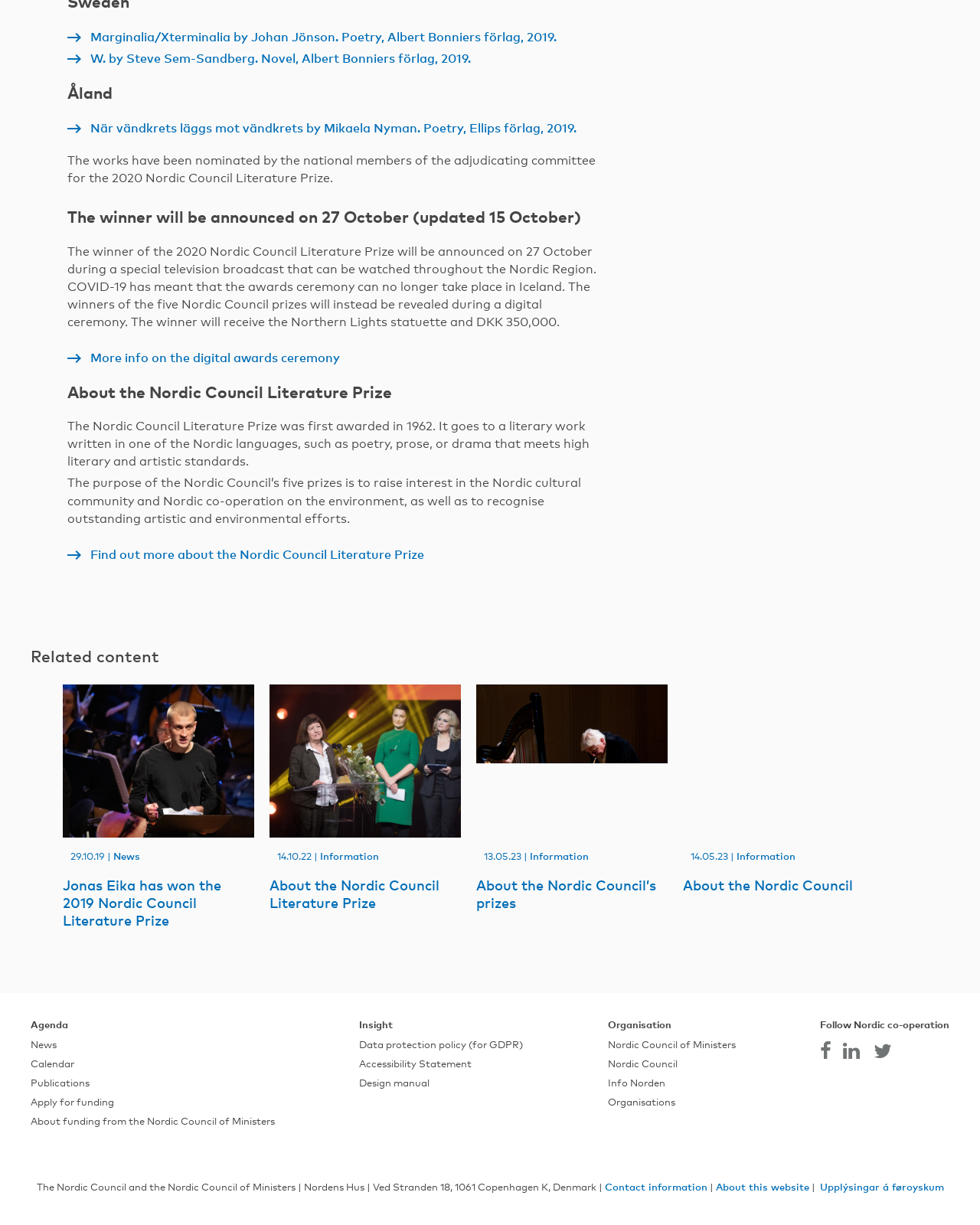How many navigation menus are there on the webpage?
Could you give a comprehensive explanation in response to this question?

There are three navigation menus on the webpage: 'Agenda', 'Insight', and 'Organisation', each with its own set of links and subheadings.